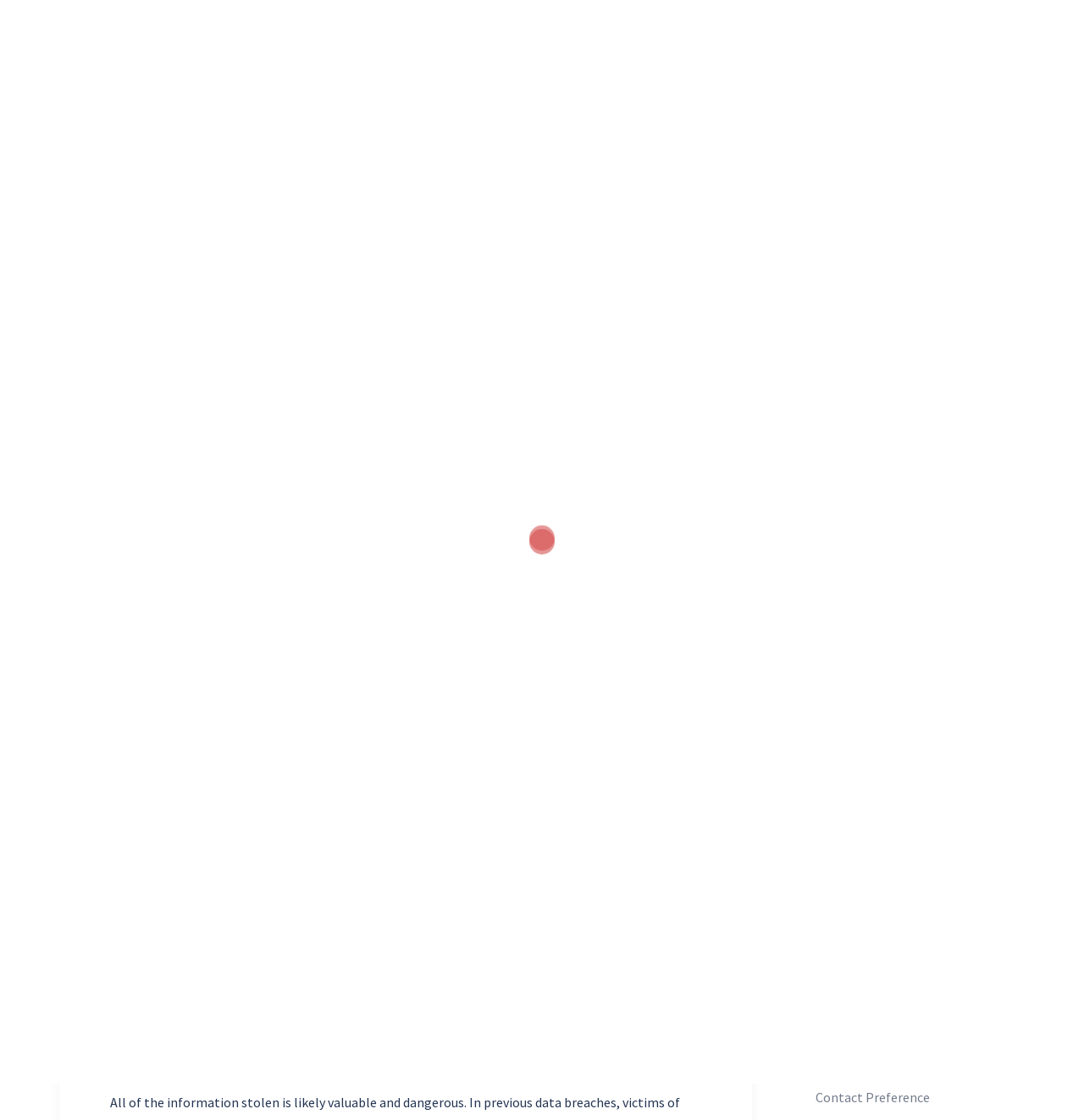Summarize the webpage in an elaborate manner.

This webpage is about a data breach investigation by Migliaccio & Rathod LLP, a law firm. At the top, there is a logo of the law firm, Migliaccio & Rathod LLP, accompanied by a link to the firm's homepage. Below the logo, there are several navigation links, including "Home", "Class Action Settlements & More", "Our Practice", "News and Investigations", "Our Team", and "Contact Us".

The main content of the webpage is about the Great Valley Cardiology data breach investigation. The title "Great Valley Cardiology Data Breach Investigation" is prominently displayed, followed by a brief description of the breach, which affected over 180,000 patients. The description explains that an unauthorized third party breached Great Valley Cardiology's computer system, stealing patients' personal information, including names, addresses, dates of birth, Social Security numbers, and more.

Below the description, there are several social media sharing buttons, allowing users to share the information on Facebook, Twitter, LinkedIn, Reddit, WhatsApp, and email. There is also a search bar at the top right corner of the page, where users can search for specific information.

The "Contact Us" section is located at the bottom right corner of the page, where users can fill out a form to contact Migliaccio & Rathod LLP. The form includes fields for name, email, phone number, subject, and message, as well as an option to opt-in to a newsletter.